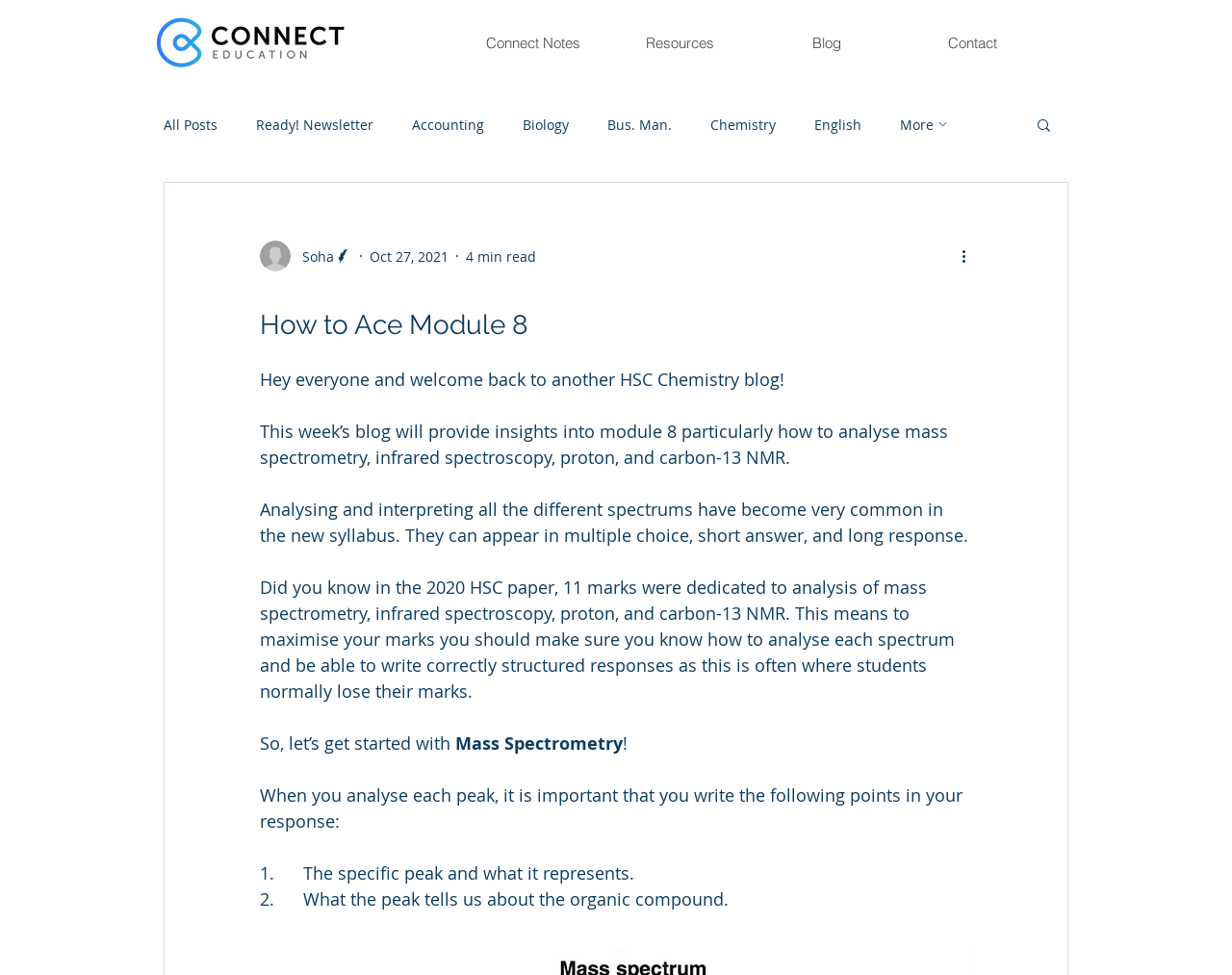Carefully observe the image and respond to the question with a detailed answer:
What should you write when analyzing each peak in mass spectrometry?

When analyzing each peak in mass spectrometry, you should write the specific peak and what it represents, as well as what the peak tells us about the organic compound, as indicated by the post's instructions for writing correctly structured responses.